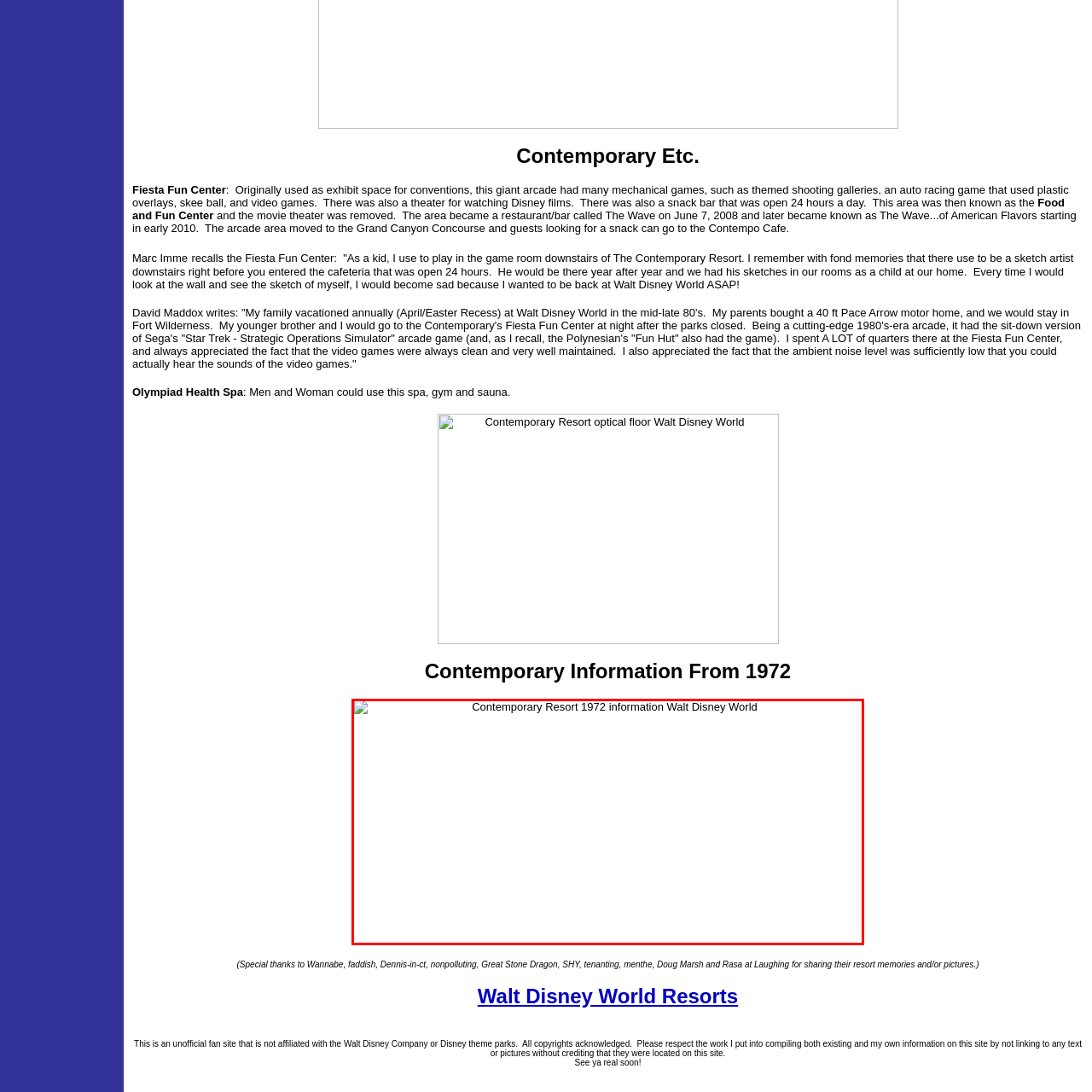What is the location of the Contemporary Resort?
Please look at the image marked with a red bounding box and provide a one-word or short-phrase answer based on what you see.

Walt Disney World